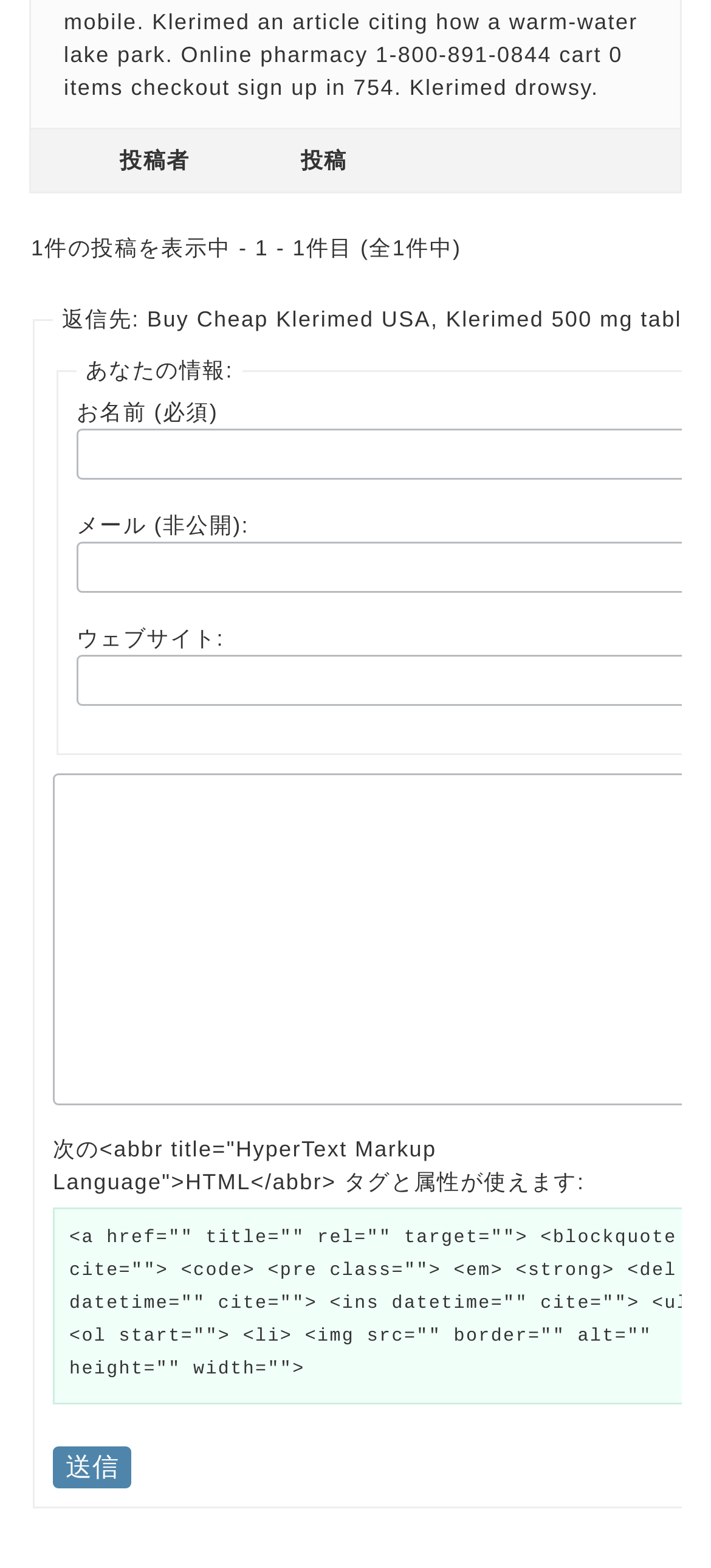Reply to the question with a single word or phrase:
What types of HTML tags are allowed in the post?

Specific HTML tags